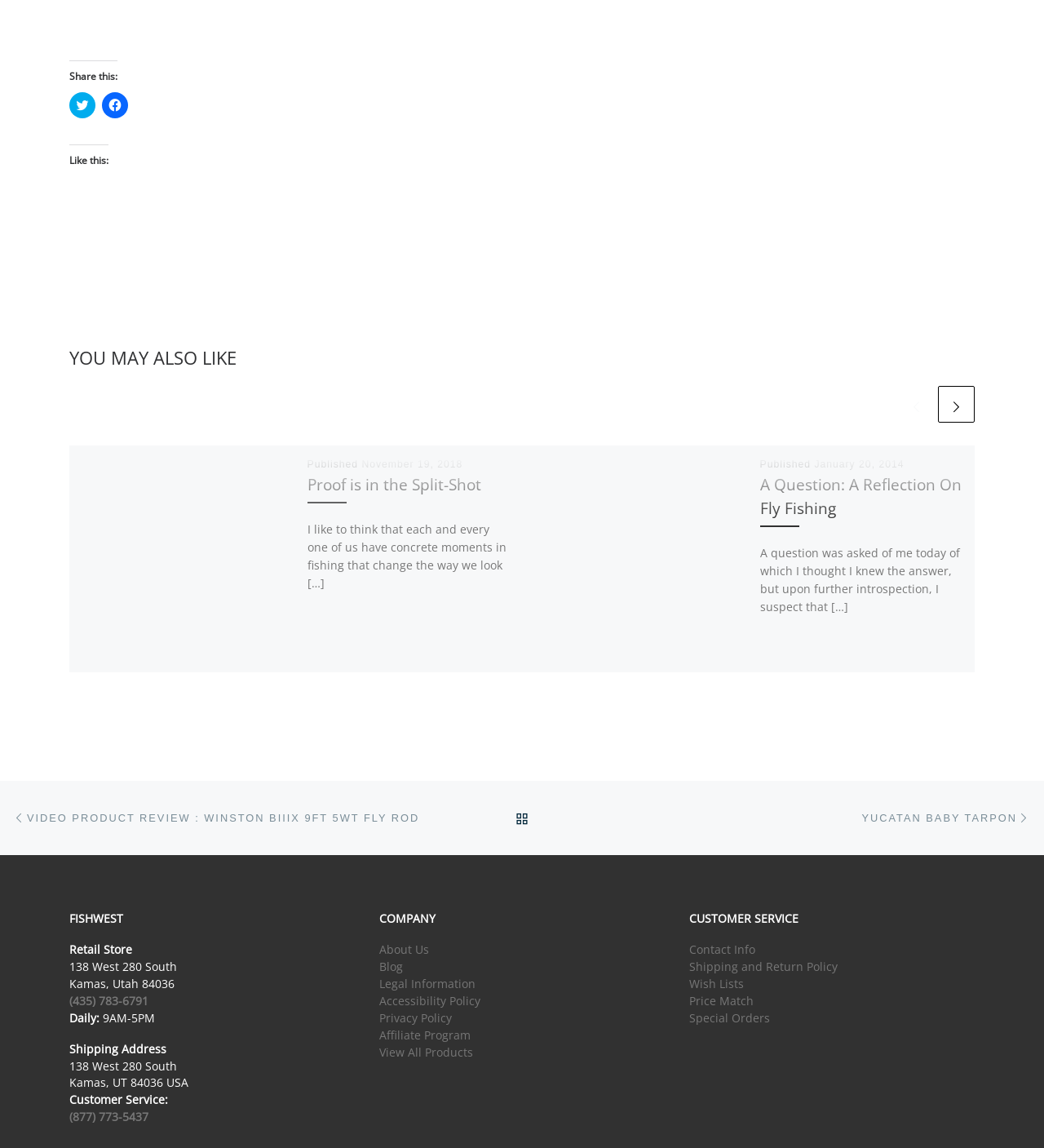Use a single word or phrase to answer the question:
What is the purpose of the 'Post navigation' section?

To navigate to previous or next posts